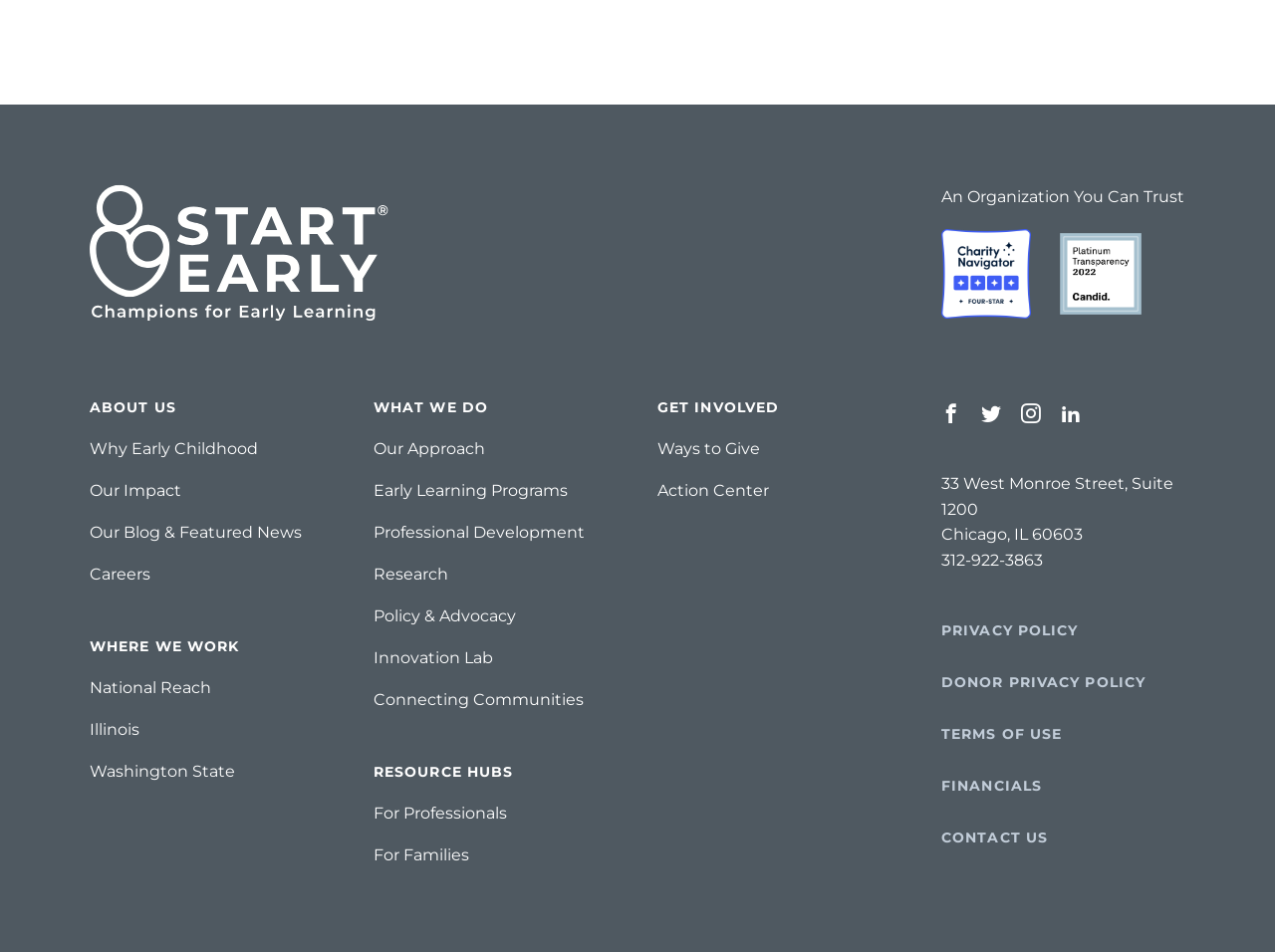Please specify the bounding box coordinates of the clickable region to carry out the following instruction: "Contact Us". The coordinates should be four float numbers between 0 and 1, in the format [left, top, right, bottom].

[0.738, 0.871, 0.822, 0.889]